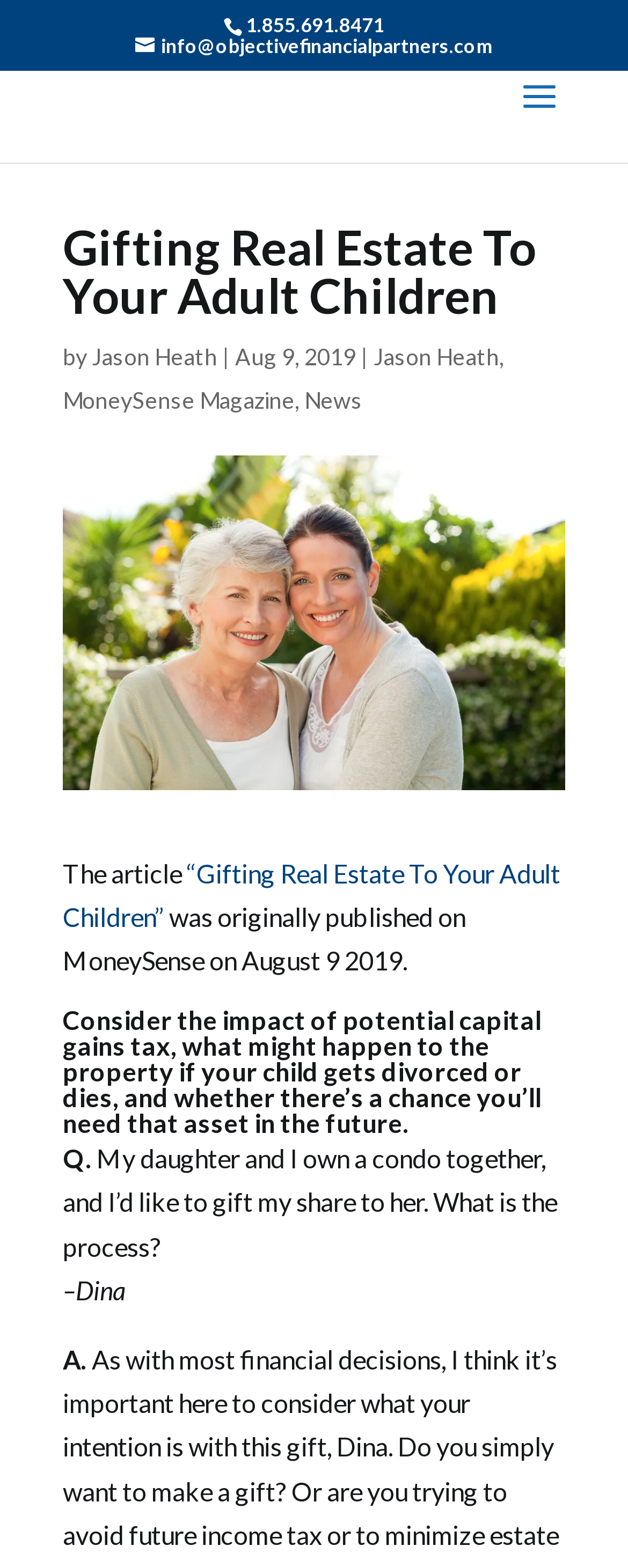Please find and generate the text of the main heading on the webpage.

Gifting Real Estate To Your Adult Children